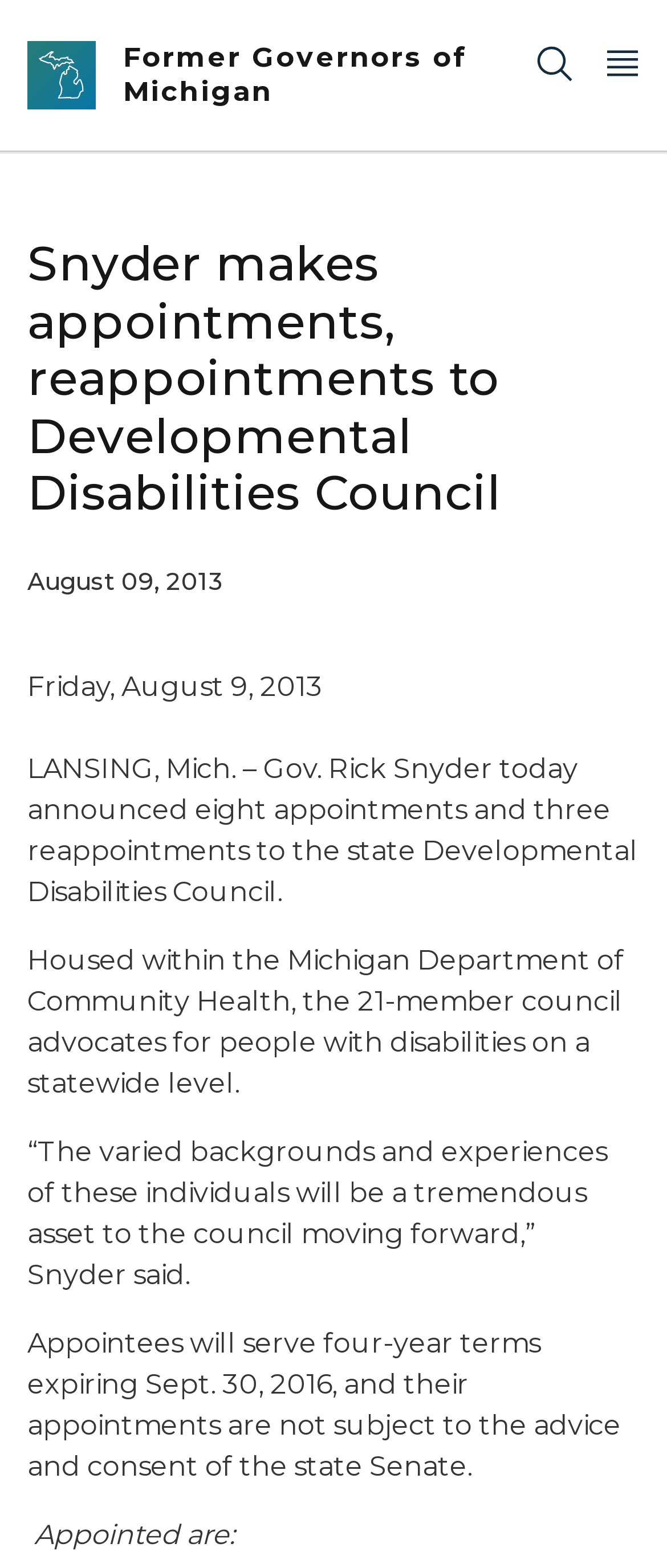Use a single word or phrase to respond to the question:
How many members are on the Developmental Disabilities Council?

21